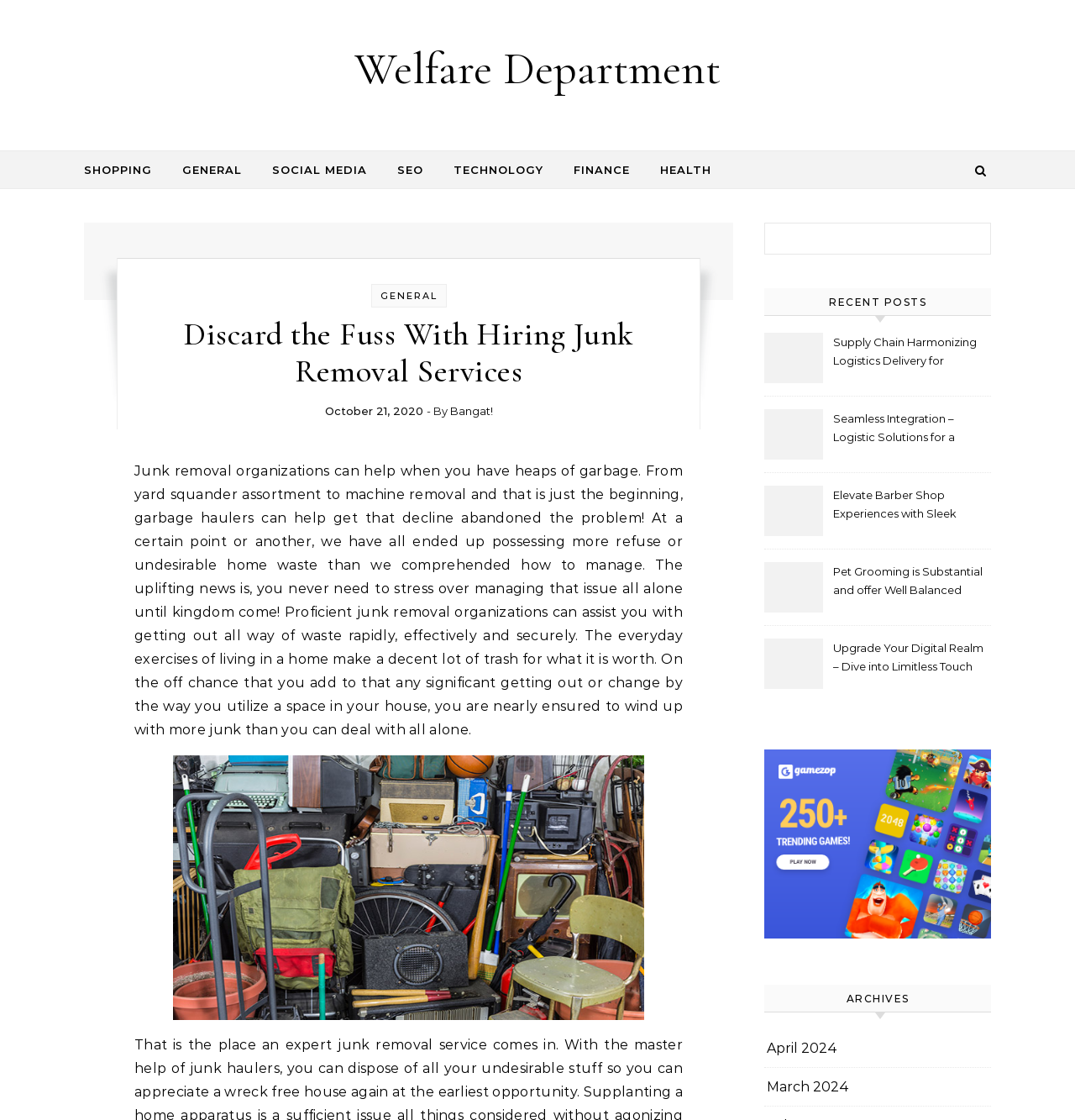What is the date of the article?
From the screenshot, provide a brief answer in one word or phrase.

October 21, 2020